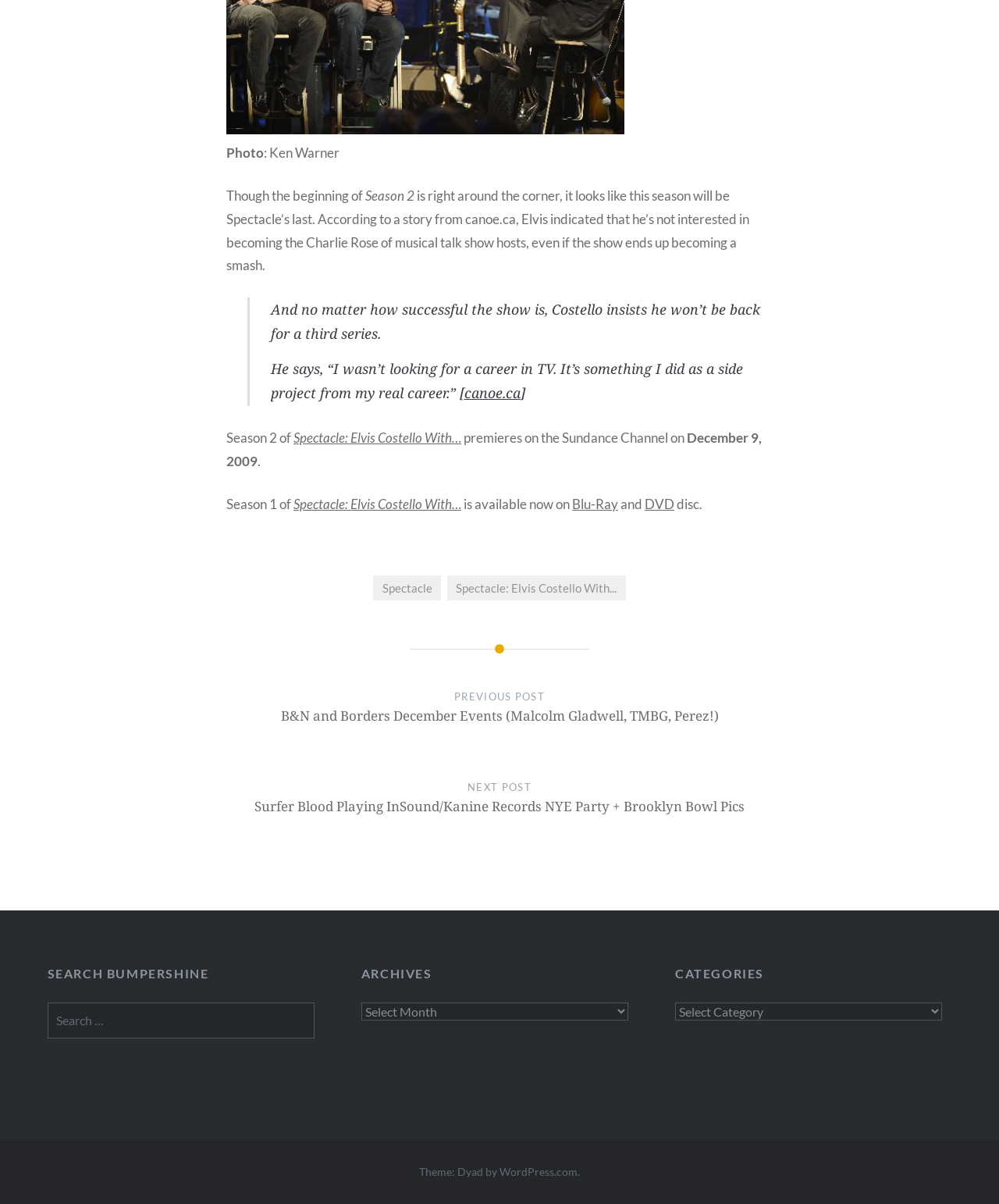Using the webpage screenshot, find the UI element described by Spectacle: Elvis Costello With…. Provide the bounding box coordinates in the format (top-left x, top-left y, bottom-right x, bottom-right y), ensuring all values are floating point numbers between 0 and 1.

[0.294, 0.412, 0.462, 0.426]